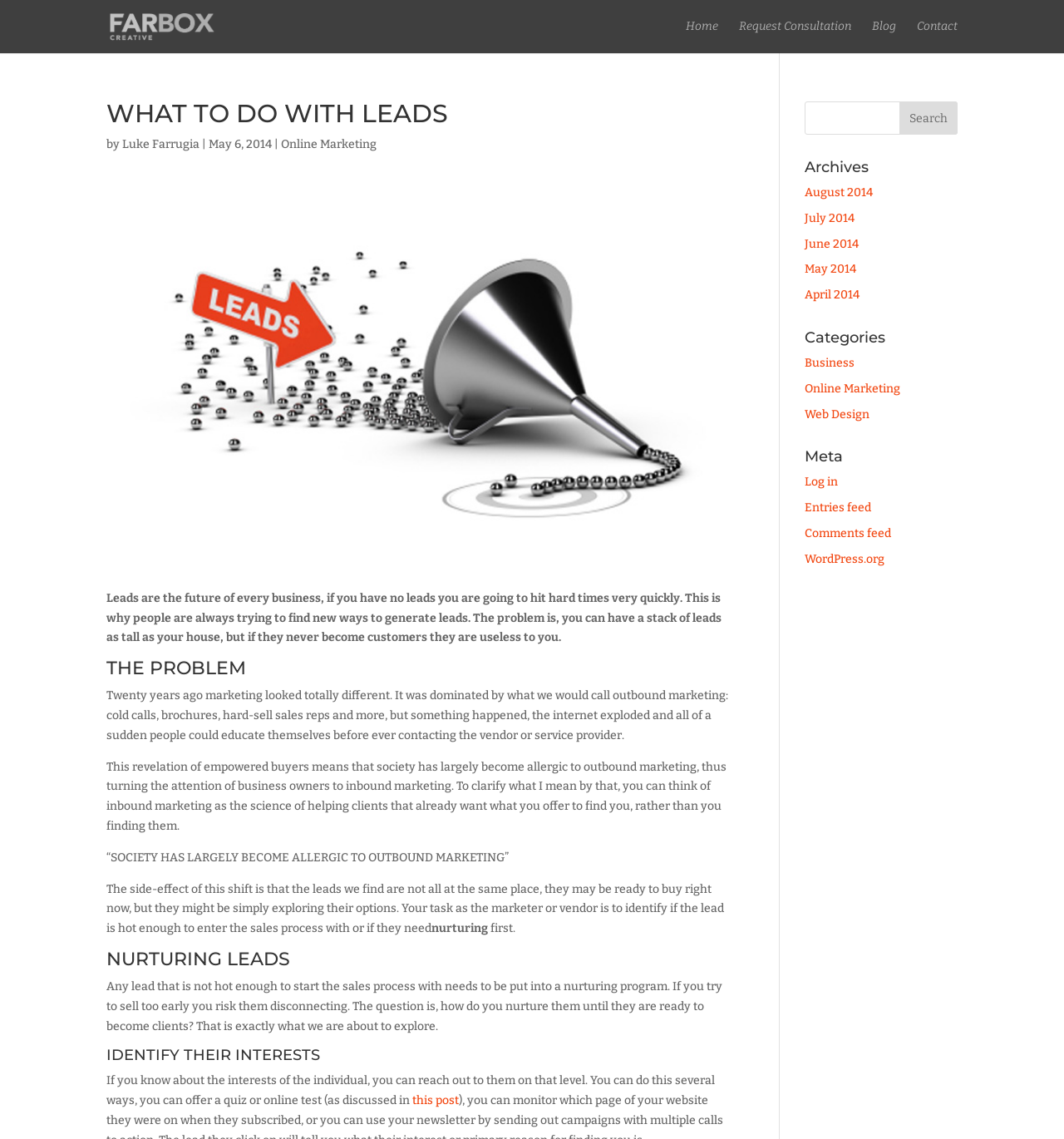Using the given element description, provide the bounding box coordinates (top-left x, top-left y, bottom-right x, bottom-right y) for the corresponding UI element in the screenshot: Request Consultation

[0.695, 0.018, 0.8, 0.047]